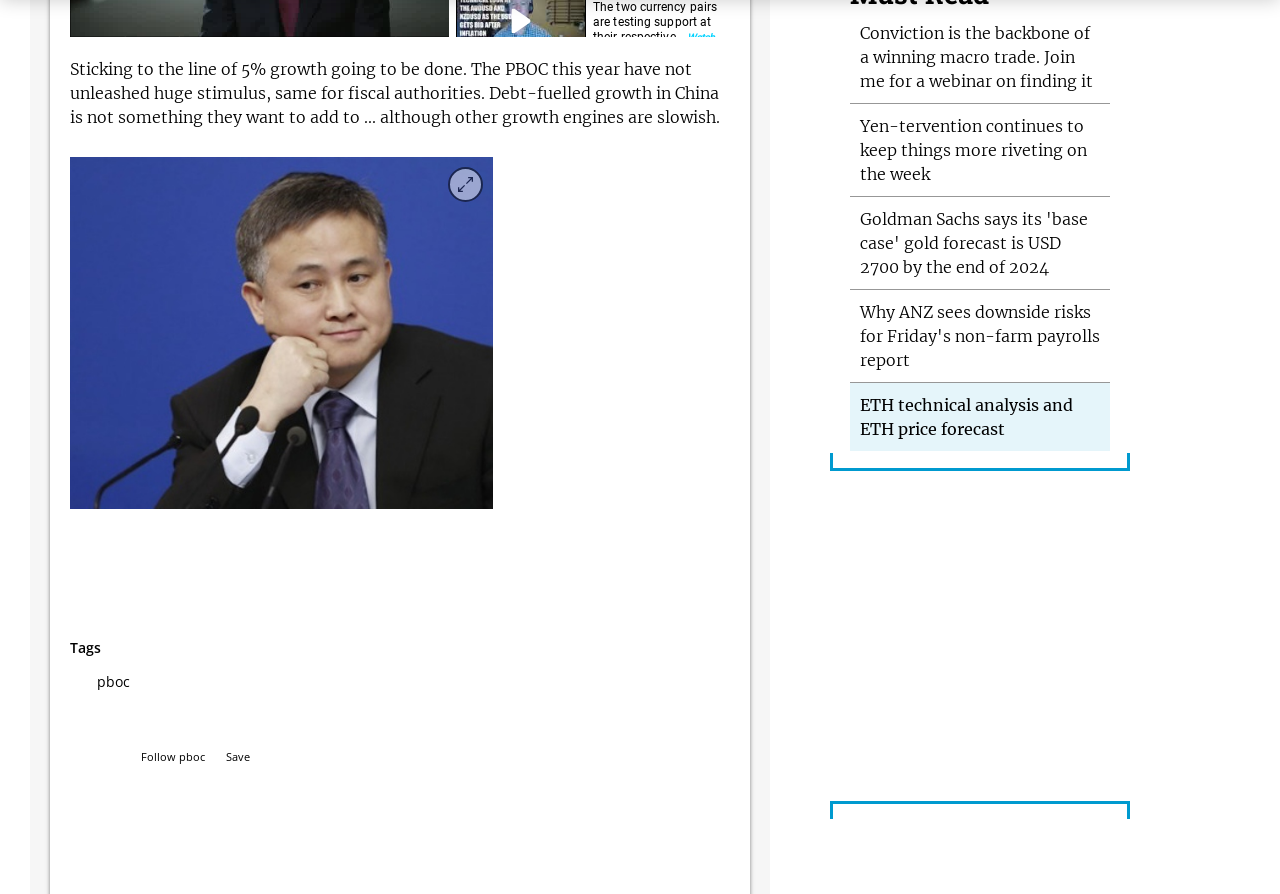Provide the bounding box coordinates of the section that needs to be clicked to accomplish the following instruction: "Read more about Conviction is the backbone of a winning macro trade."

[0.672, 0.026, 0.854, 0.102]